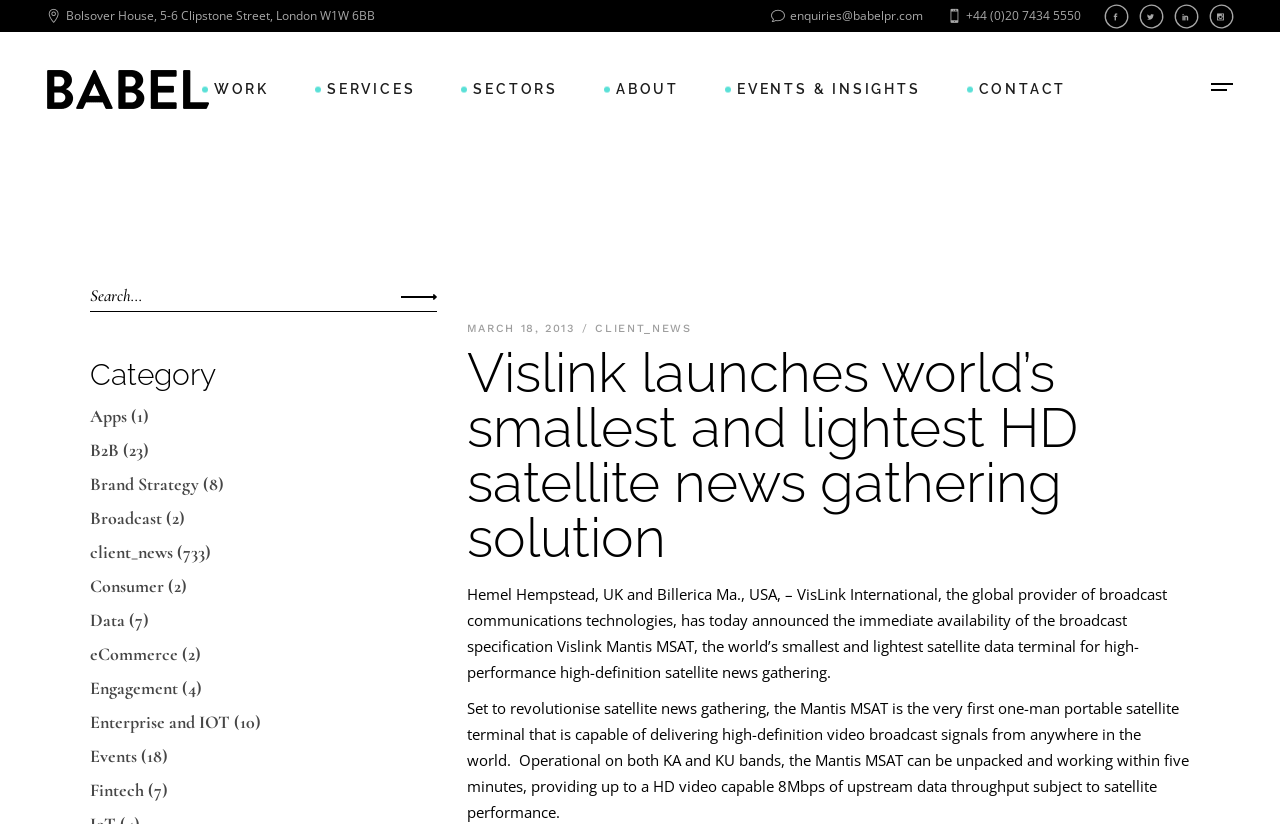Please reply to the following question using a single word or phrase: 
What is the name of the company that launched a new satellite news gathering solution?

Vislink